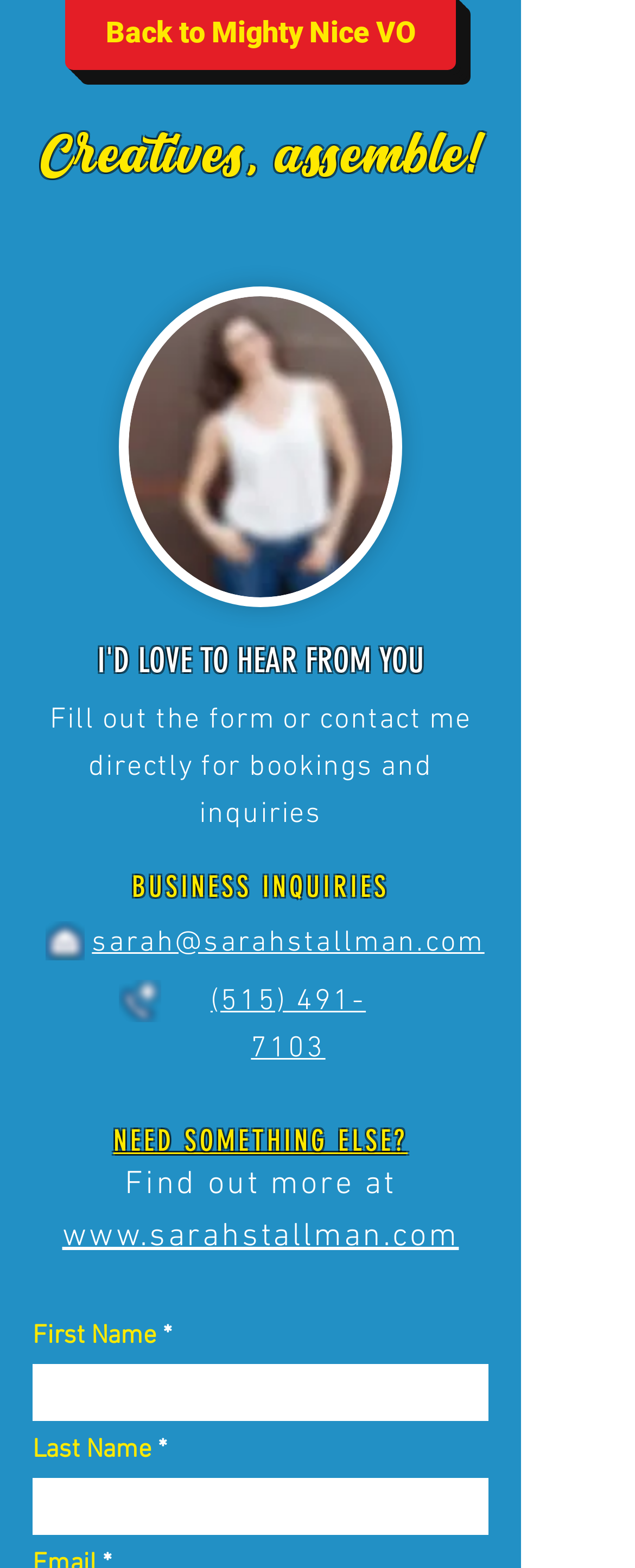Determine the bounding box coordinates of the section I need to click to execute the following instruction: "Click on Instagram". Provide the coordinates as four float numbers between 0 and 1, i.e., [left, top, right, bottom].

[0.208, 0.134, 0.267, 0.158]